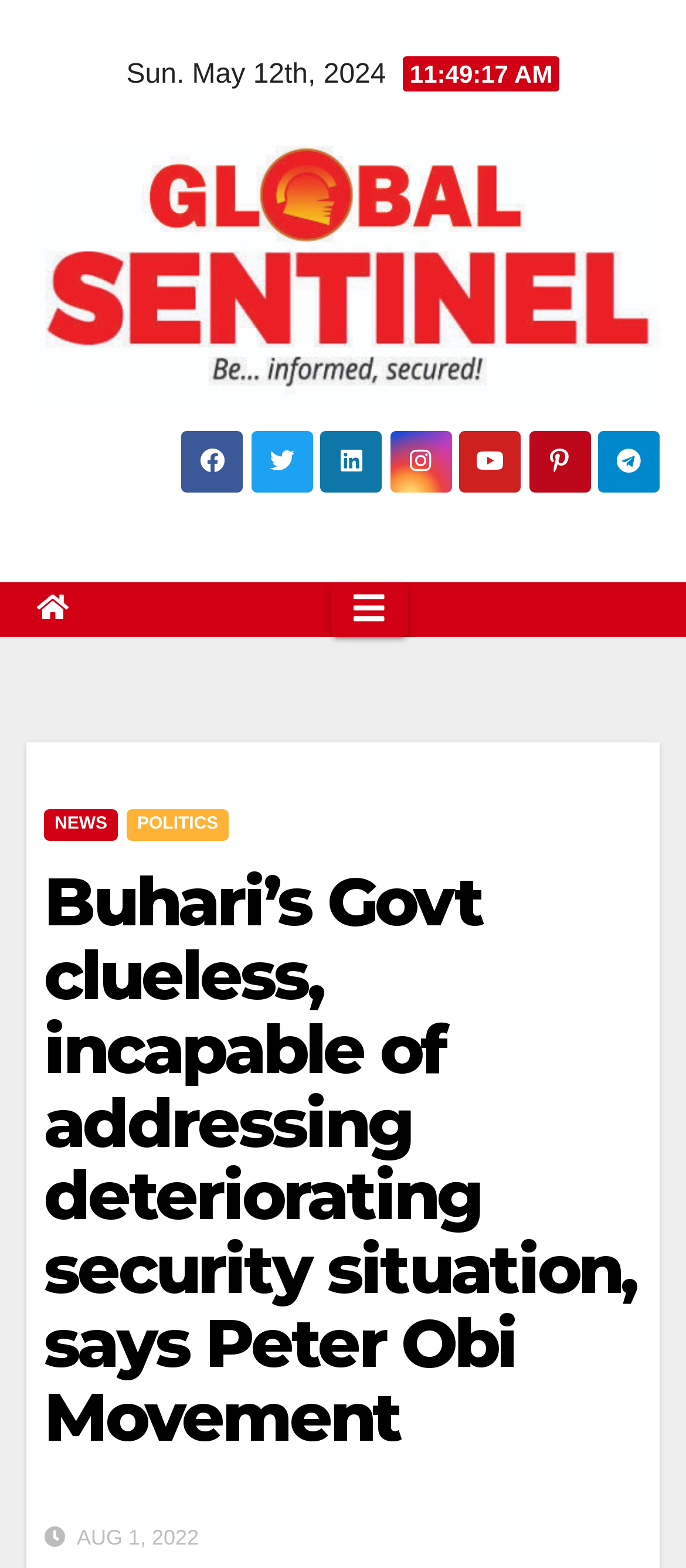Give a one-word or one-phrase response to the question:
How many social media links are there?

7